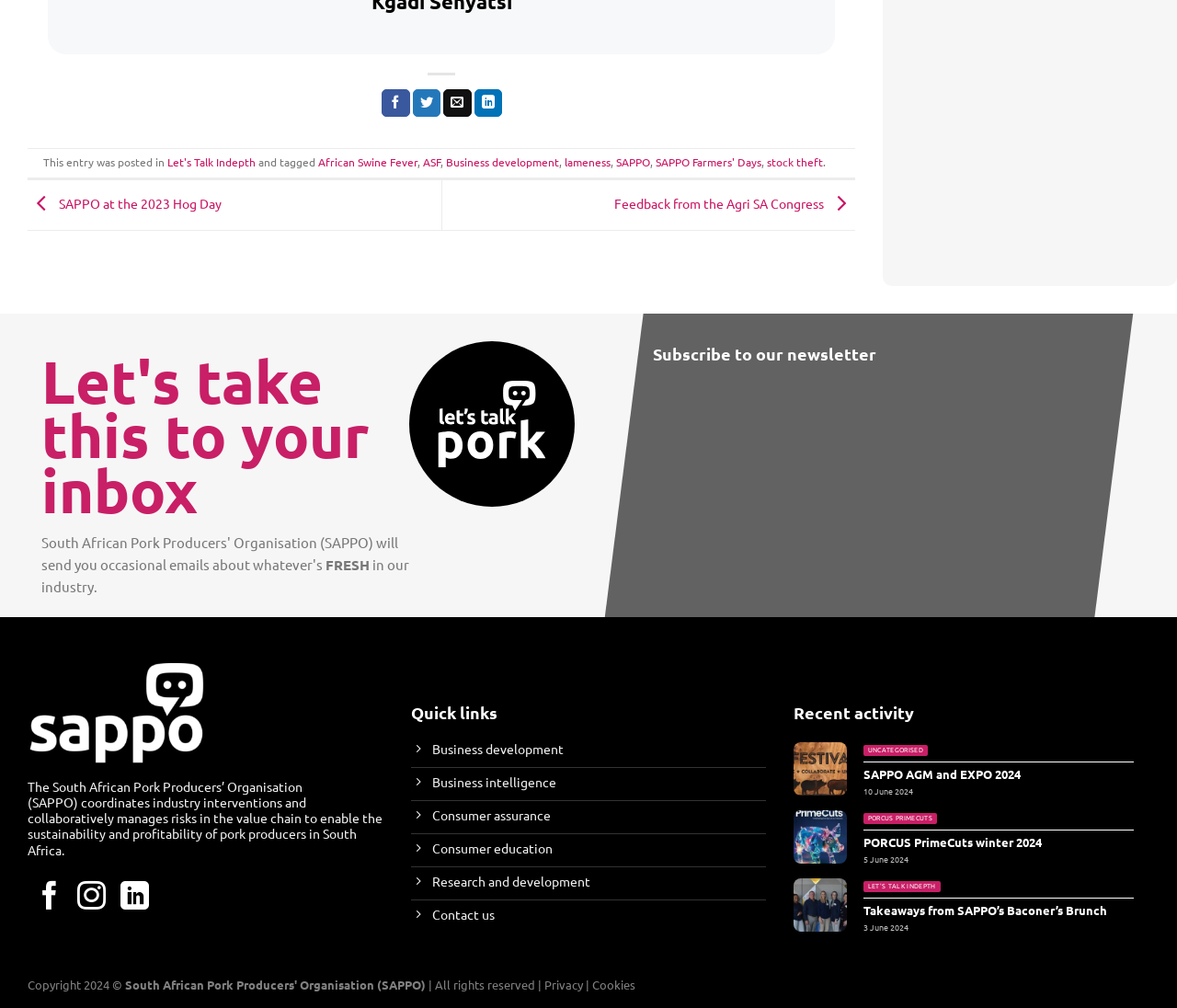Determine the coordinates of the bounding box that should be clicked to complete the instruction: "Read SAPPO AGM and EXPO 2024". The coordinates should be represented by four float numbers between 0 and 1: [left, top, right, bottom].

[0.733, 0.76, 0.867, 0.776]